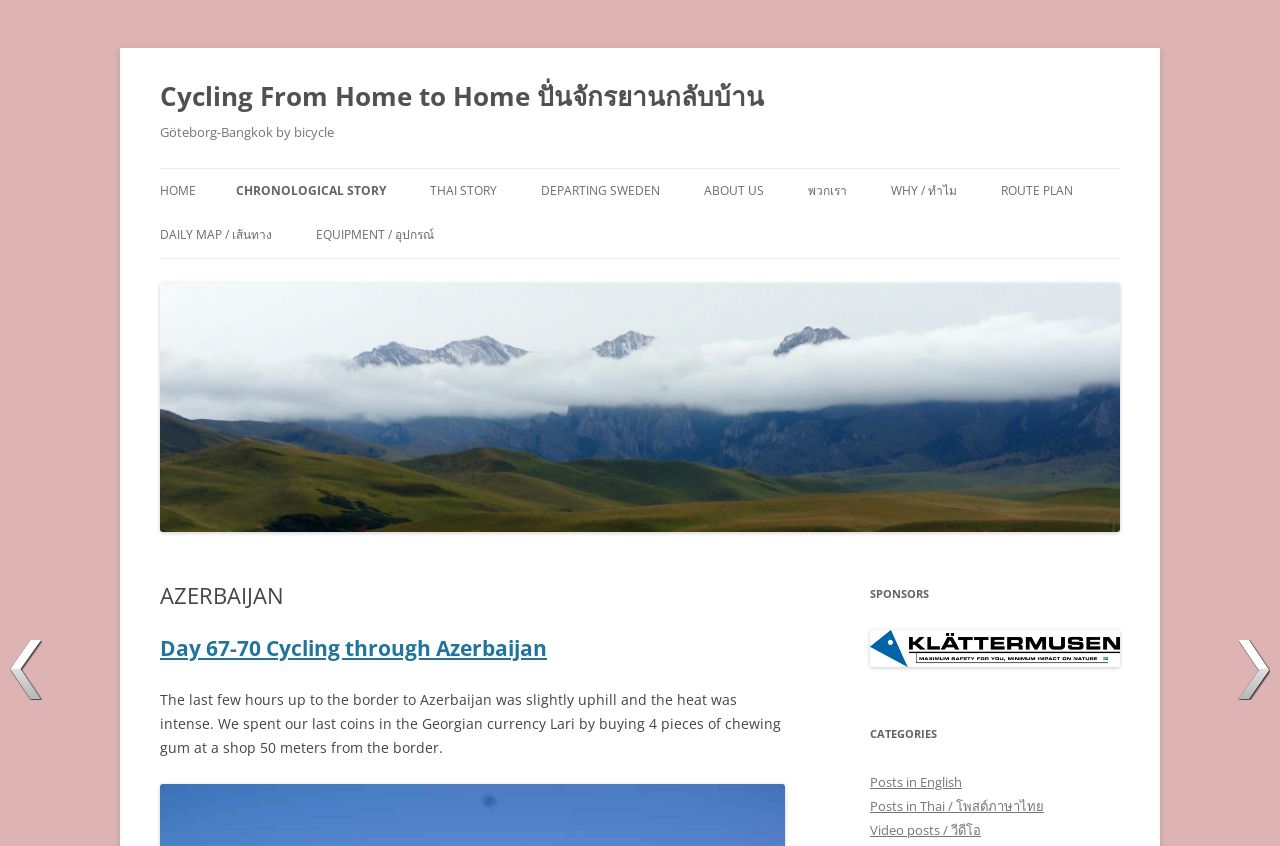Indicate the bounding box coordinates of the element that needs to be clicked to satisfy the following instruction: "Check the 'EQUIPMENT'". The coordinates should be four float numbers between 0 and 1, i.e., [left, top, right, bottom].

[0.247, 0.252, 0.339, 0.304]